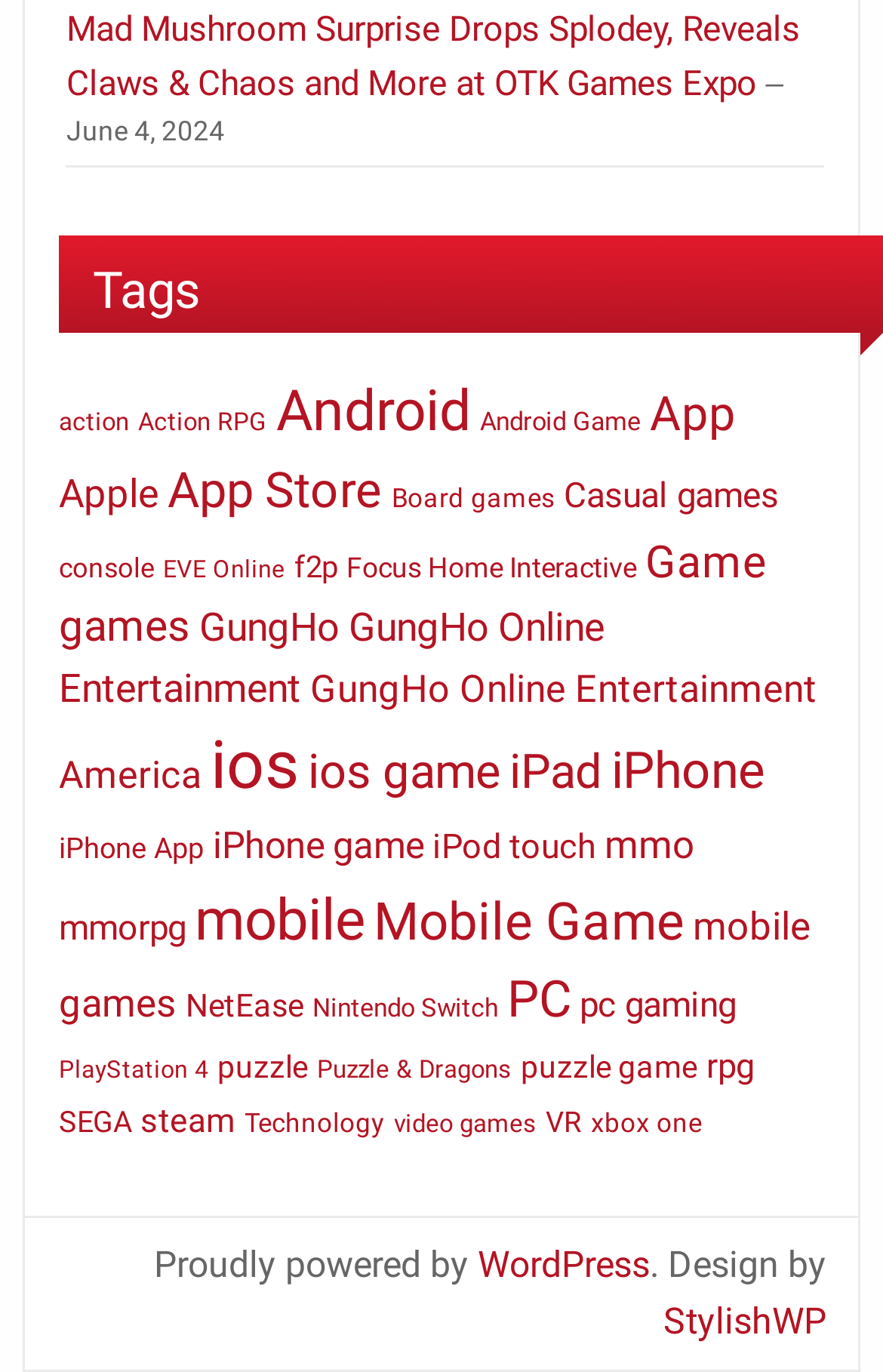Identify the bounding box coordinates of the specific part of the webpage to click to complete this instruction: "Read news about Mad Mushroom Surprise Drops".

[0.075, 0.006, 0.906, 0.076]